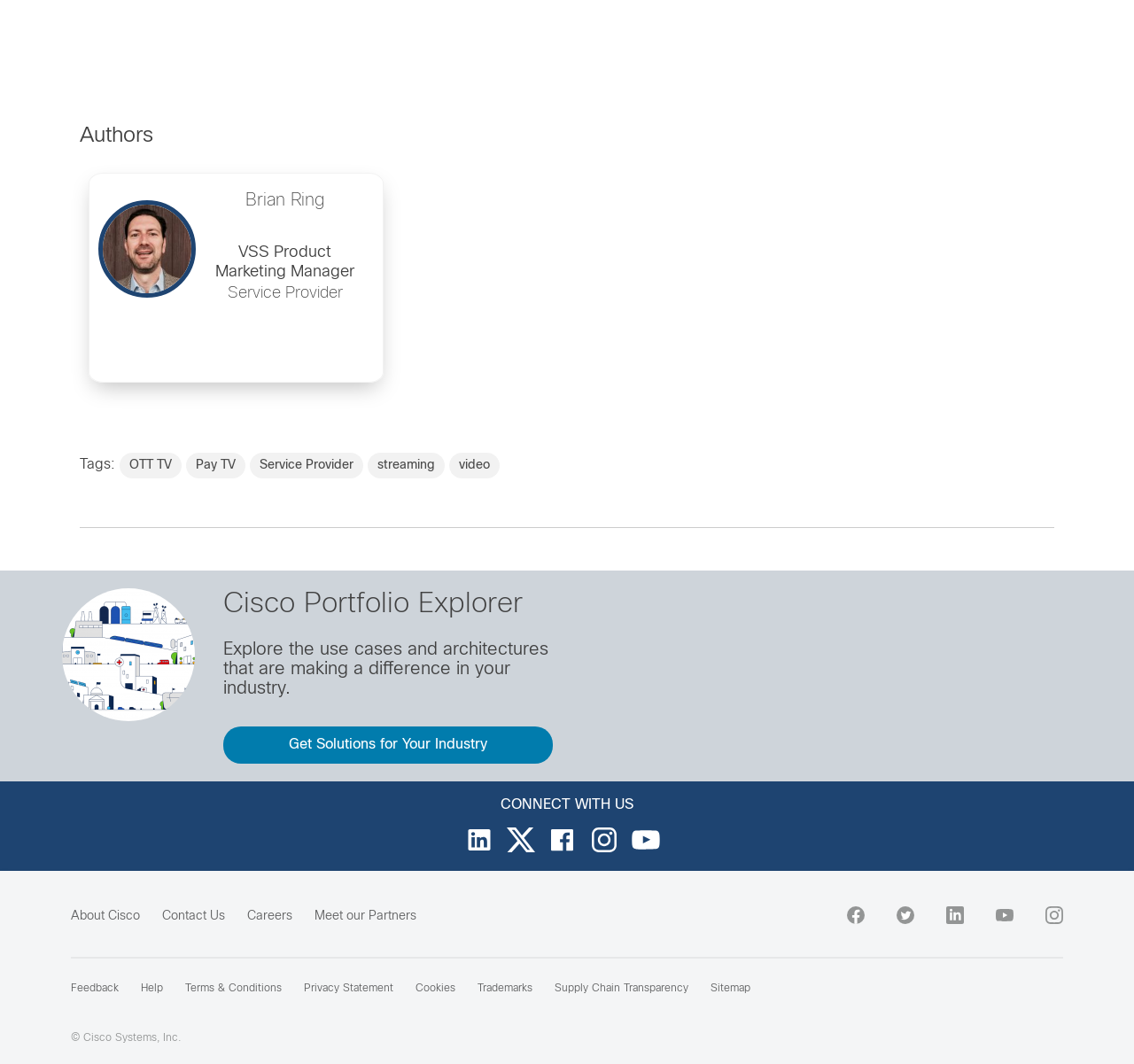What is the name of the Cisco product? Analyze the screenshot and reply with just one word or a short phrase.

Cisco Portfolio Explorer